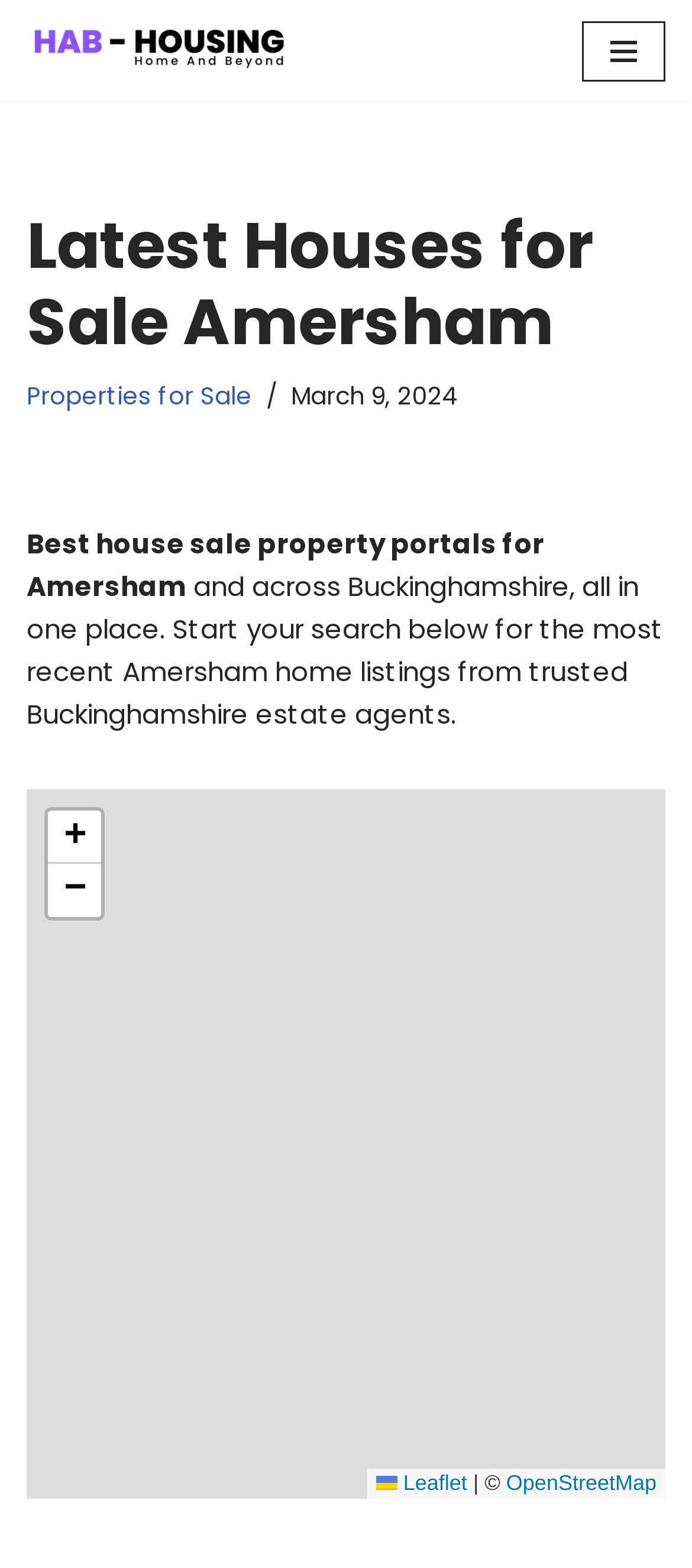What is the current date?
Observe the image and answer the question with a one-word or short phrase response.

March 9, 2024